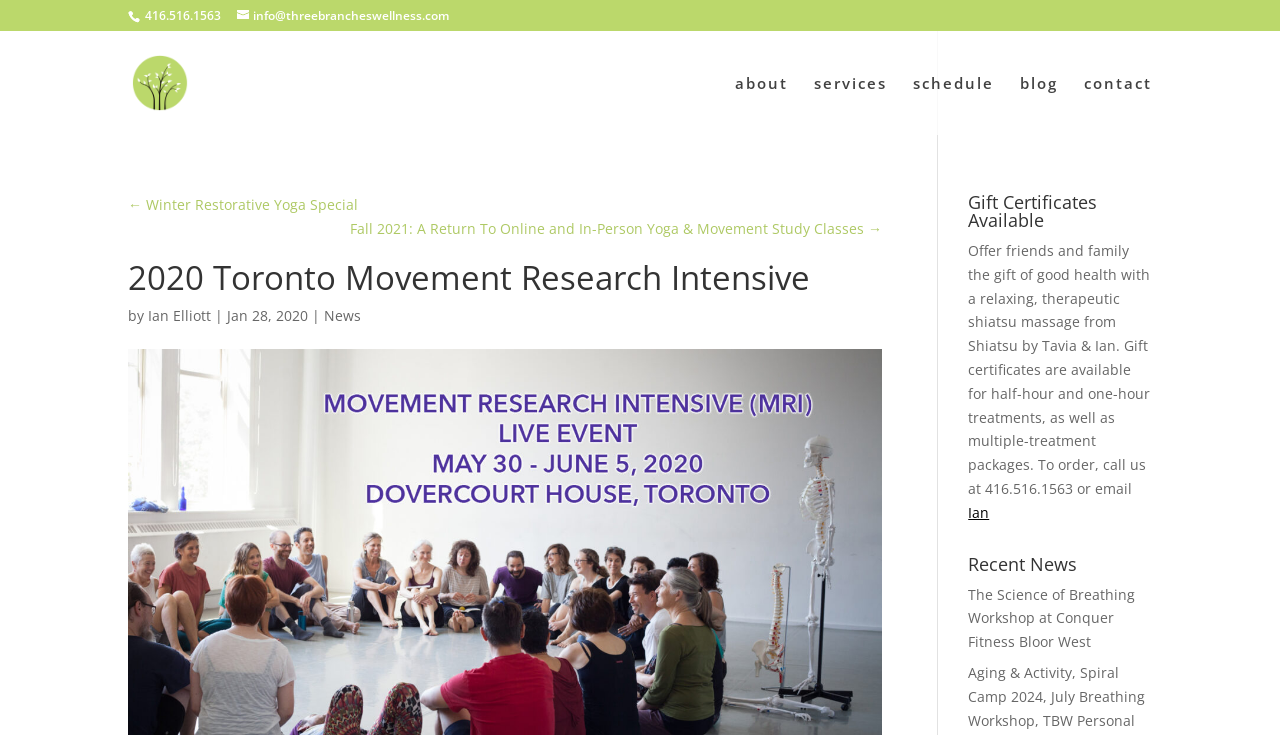Using the description: "contact", determine the UI element's bounding box coordinates. Ensure the coordinates are in the format of four float numbers between 0 and 1, i.e., [left, top, right, bottom].

[0.847, 0.103, 0.9, 0.184]